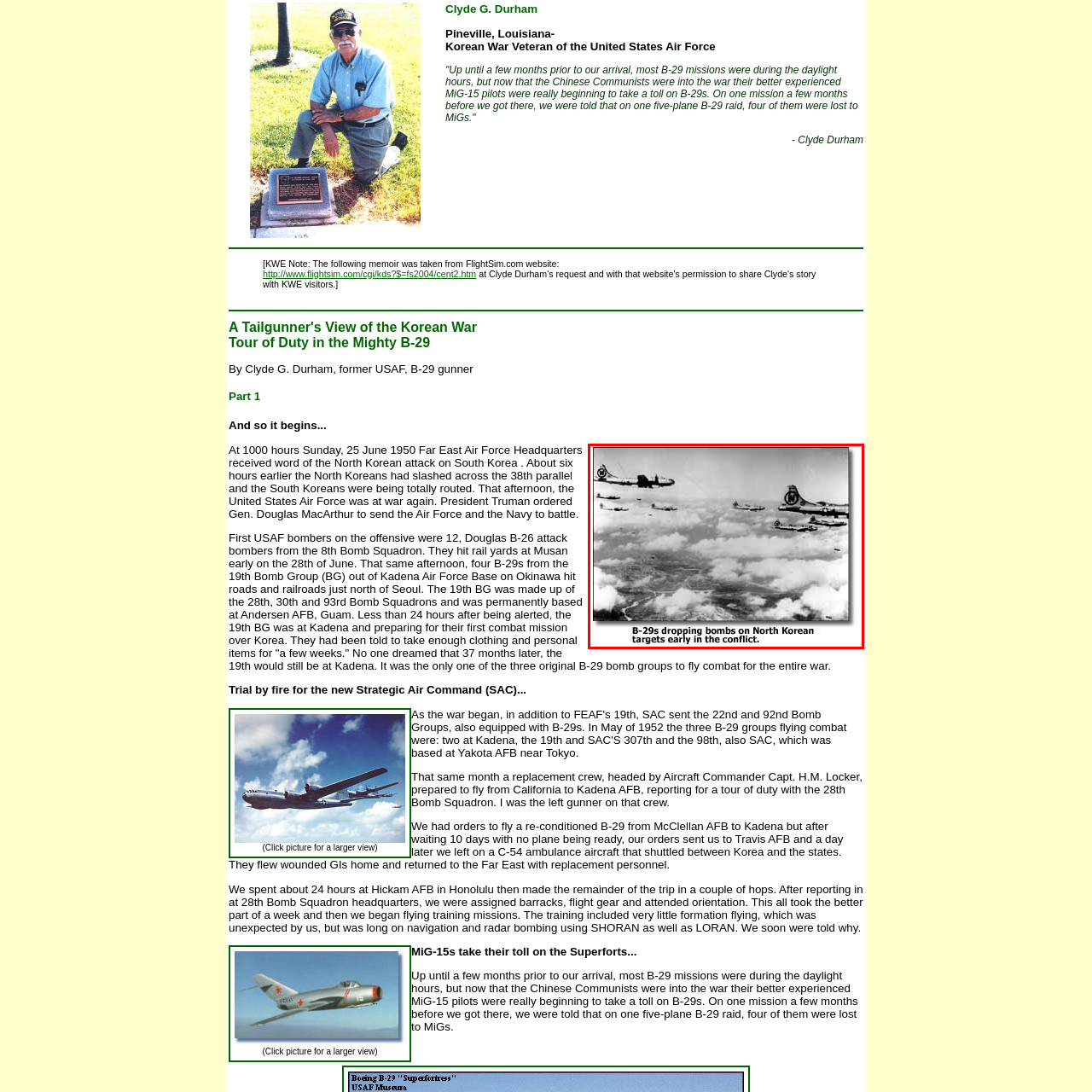What is the role of the B-29 bombers in the conflict?
Focus on the image highlighted by the red bounding box and deliver a thorough explanation based on what you see.

The caption highlights the strategic use of the B-29 Superfortresses during the Korean War, and specifically mentions that they were delivering air support and conducting offensive operations, which indicates their role in the conflict.